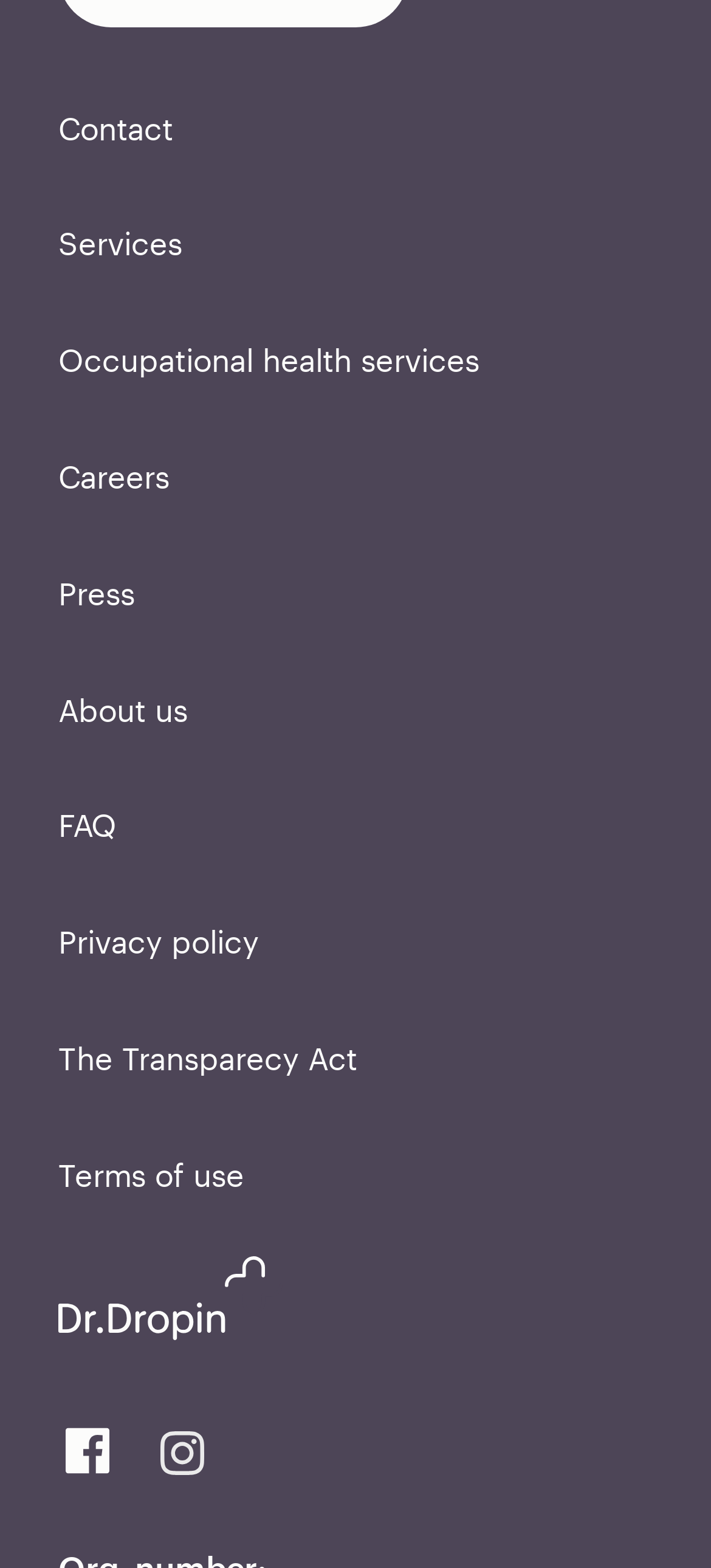Pinpoint the bounding box coordinates of the area that should be clicked to complete the following instruction: "Contact us". The coordinates must be given as four float numbers between 0 and 1, i.e., [left, top, right, bottom].

[0.082, 0.059, 0.639, 0.105]